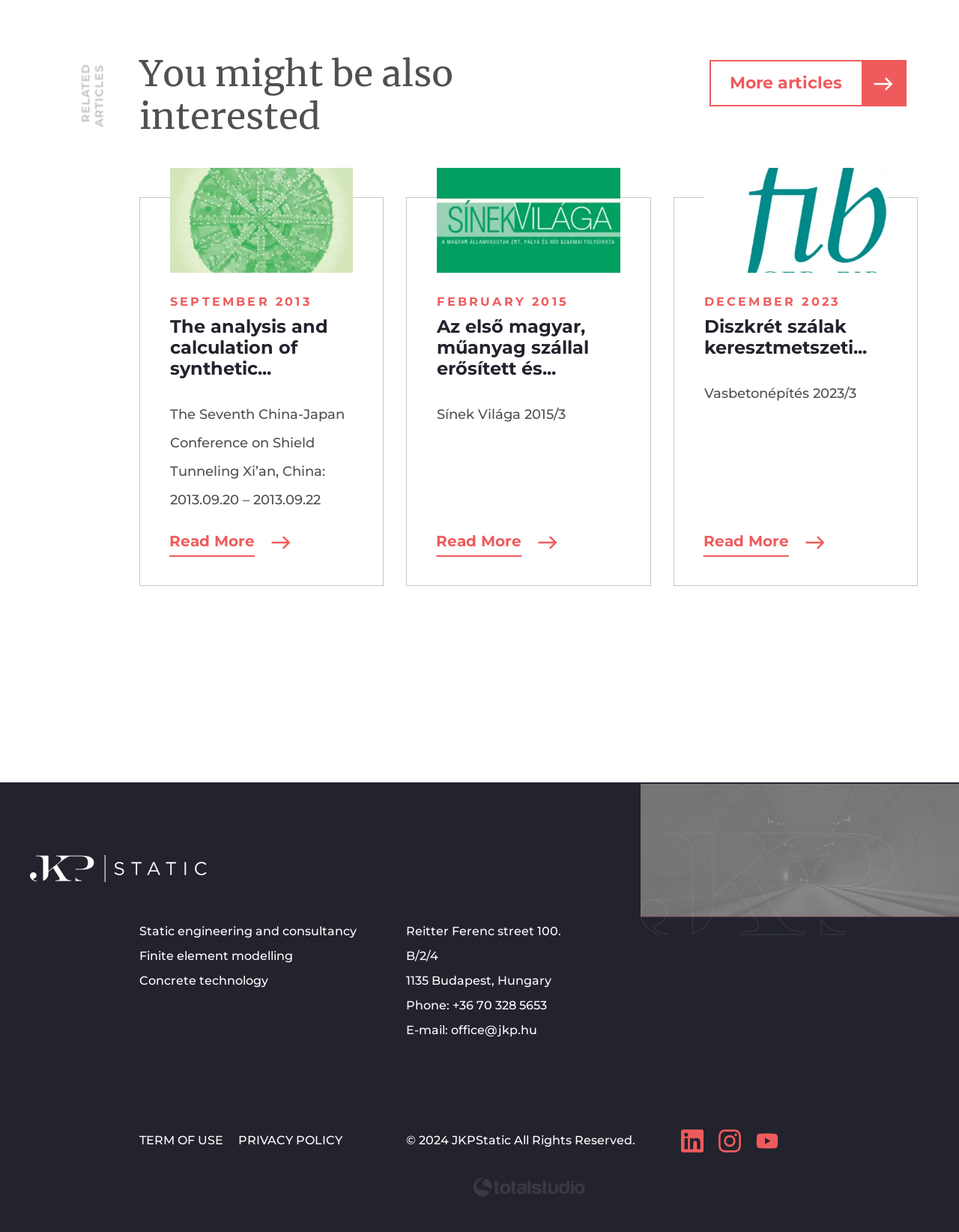Please determine the bounding box coordinates of the element's region to click for the following instruction: "Check the company's phone number".

[0.424, 0.81, 0.571, 0.821]